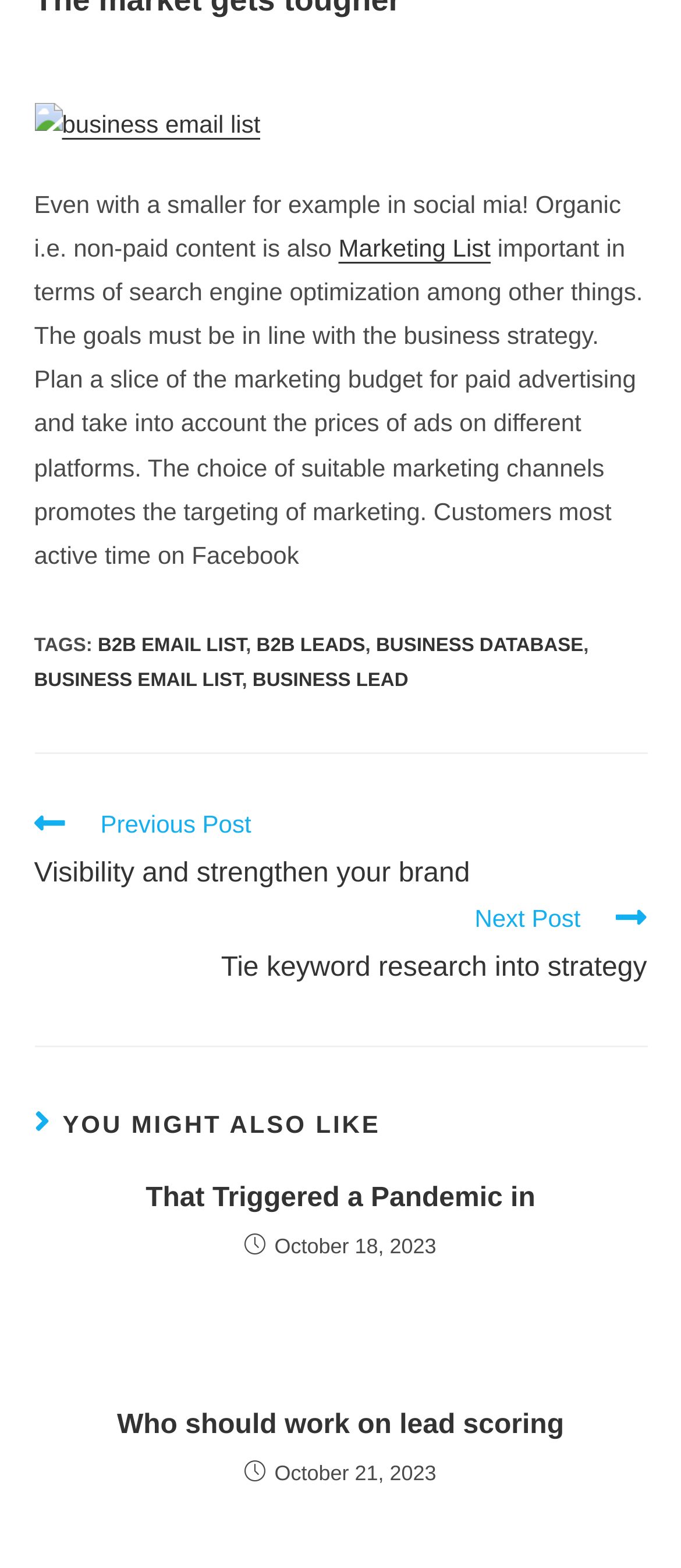What is the topic of the current article?
Provide a detailed and extensive answer to the question.

The topic of the current article can be inferred from the text content, which mentions 'search engine optimization', 'marketing budget', 'paid advertising', and 'marketing channels'. These keywords are related to marketing, so the topic of the current article is likely marketing.